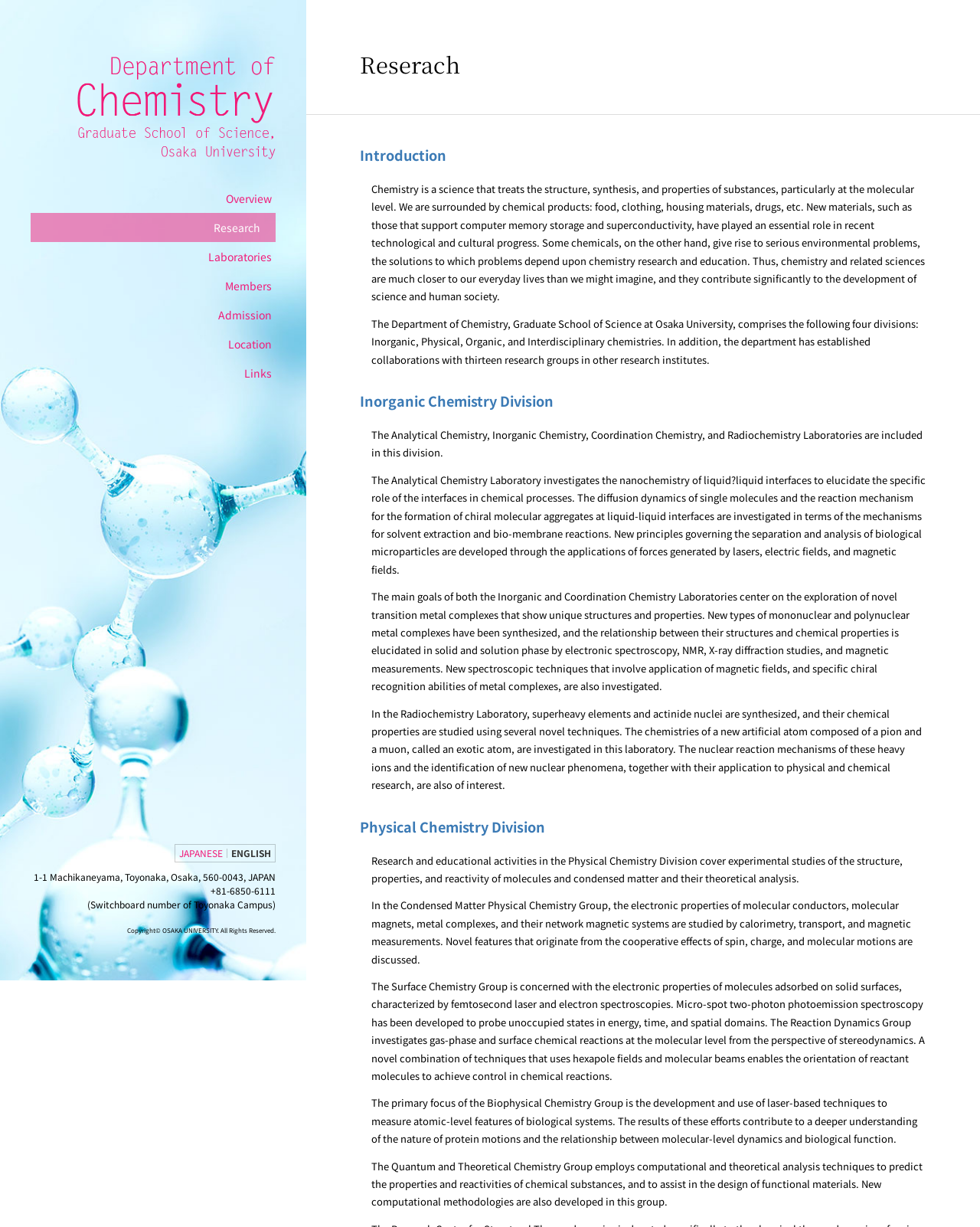Given the description "Members", determine the bounding box of the corresponding UI element.

[0.031, 0.221, 0.281, 0.244]